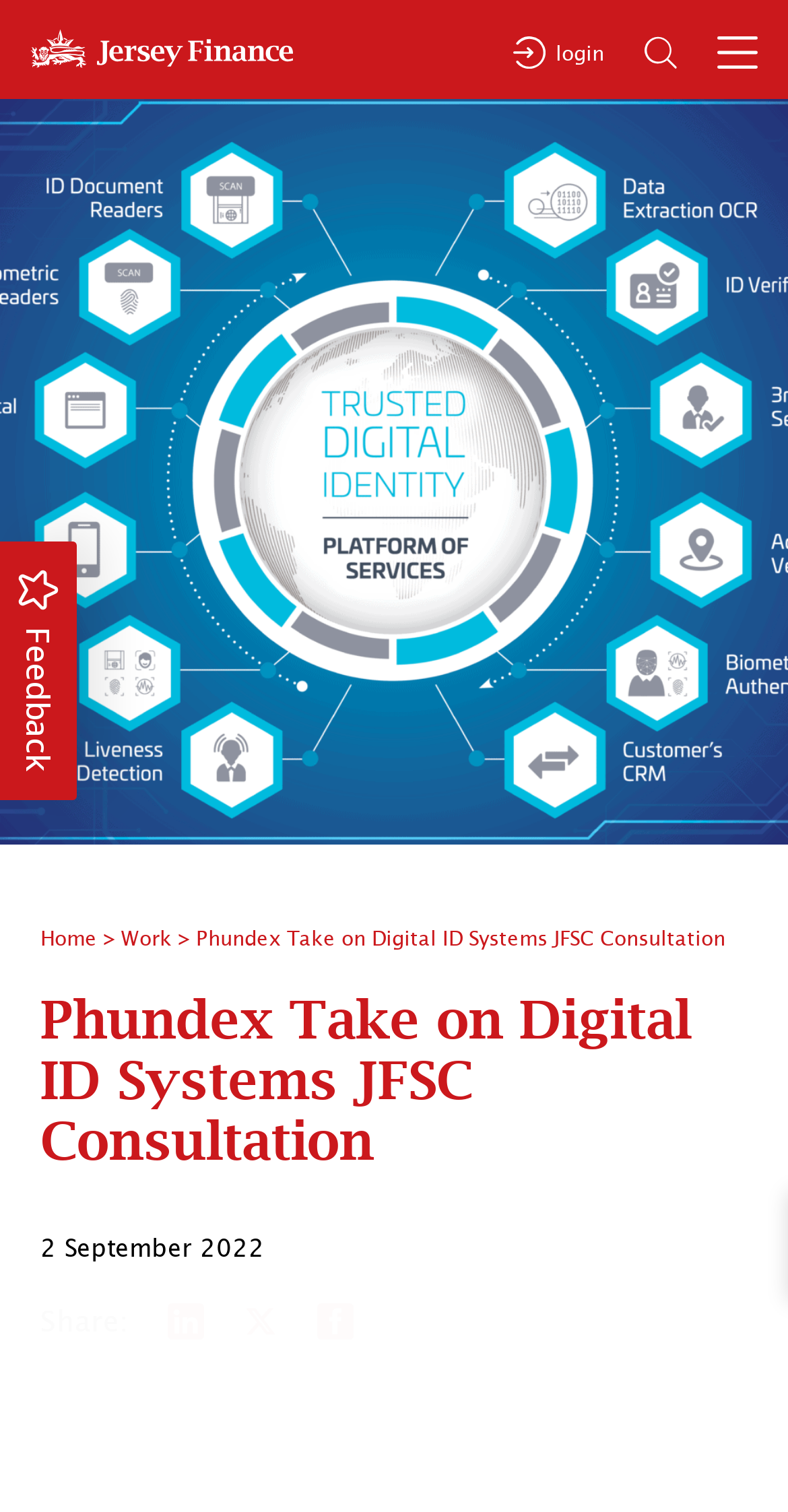How many images are in the top navigation bar?
Look at the screenshot and provide an in-depth answer.

I counted the number of image elements located inside the top layout table, which are likely part of the navigation bar. There are four such image elements.